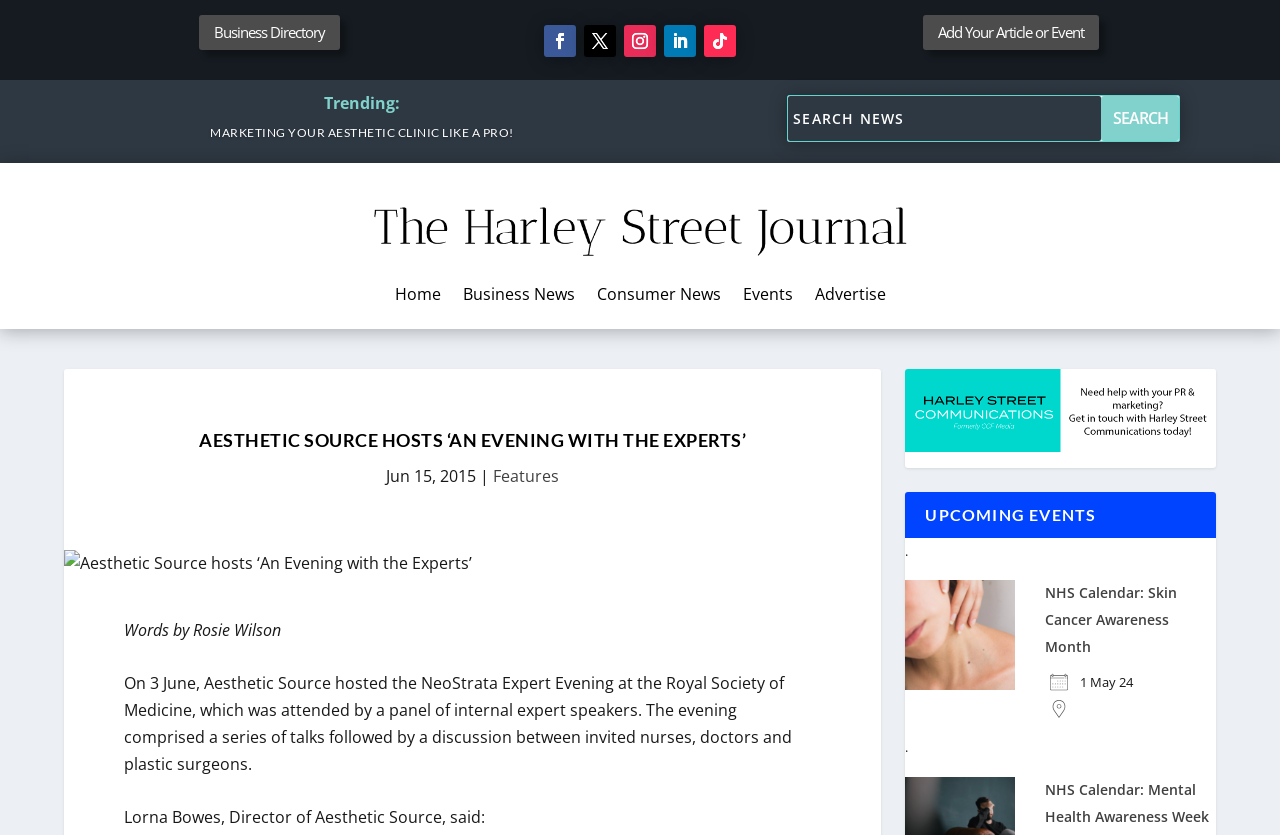Find the bounding box coordinates of the clickable element required to execute the following instruction: "Read the article 'AESTHETIC SOURCE HOSTS ‘AN EVENING WITH THE EXPERTS’'". Provide the coordinates as four float numbers between 0 and 1, i.e., [left, top, right, bottom].

[0.097, 0.514, 0.642, 0.554]